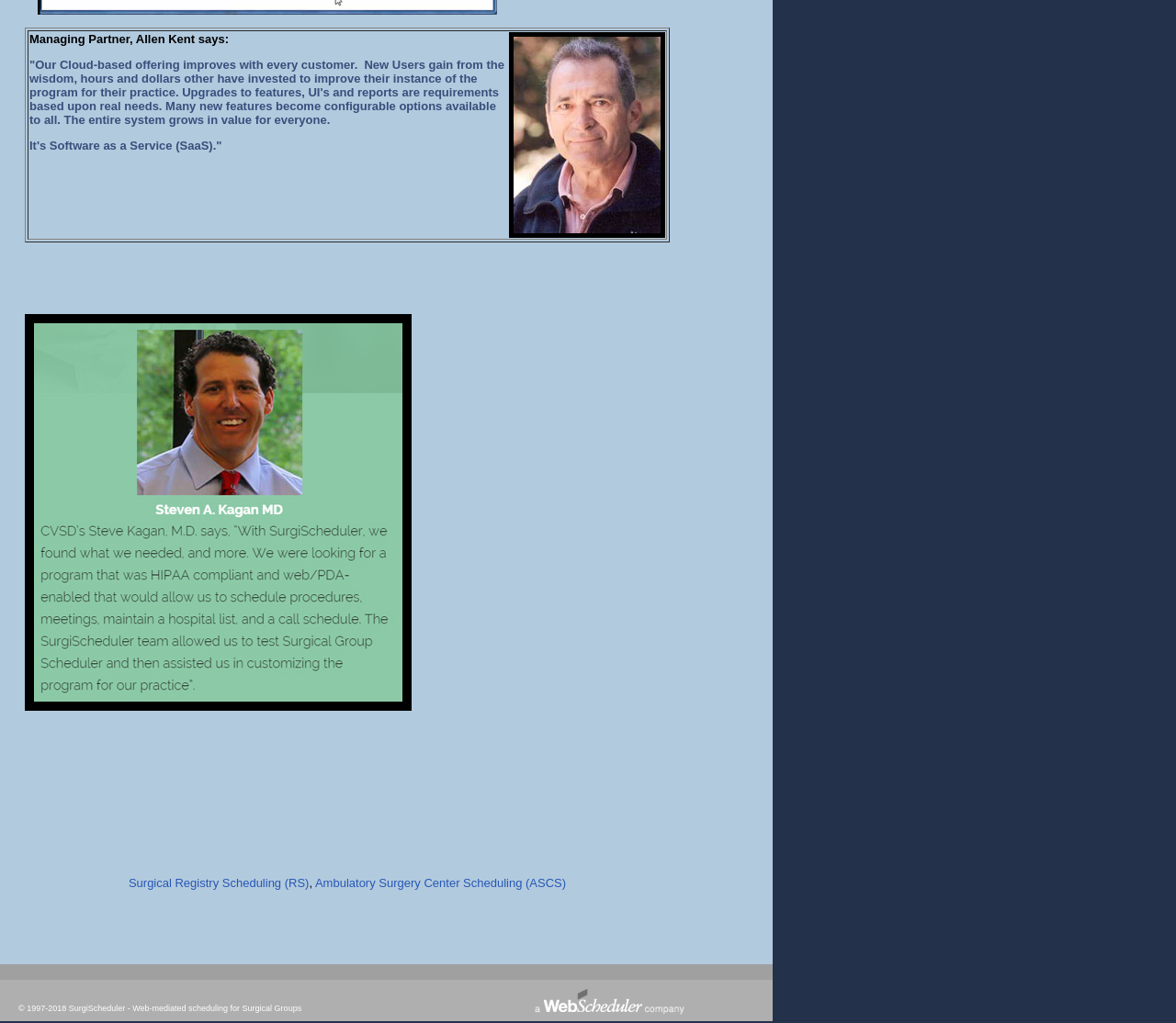How many links are there in the webpage?
From the screenshot, supply a one-word or short-phrase answer.

4